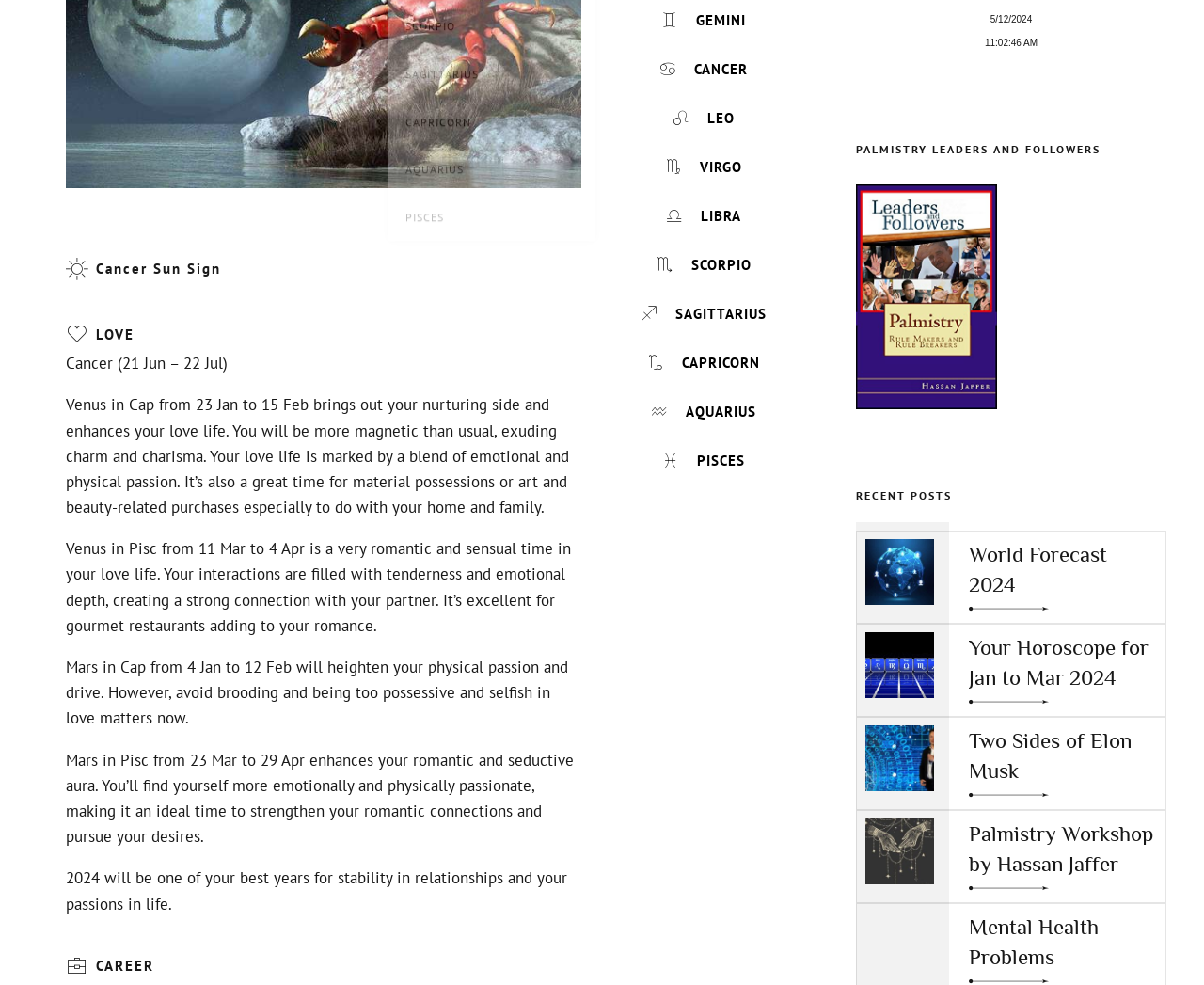Locate the bounding box for the described UI element: "Pisces". Ensure the coordinates are four float numbers between 0 and 1, formatted as [left, top, right, bottom].

[0.323, 0.219, 0.495, 0.267]